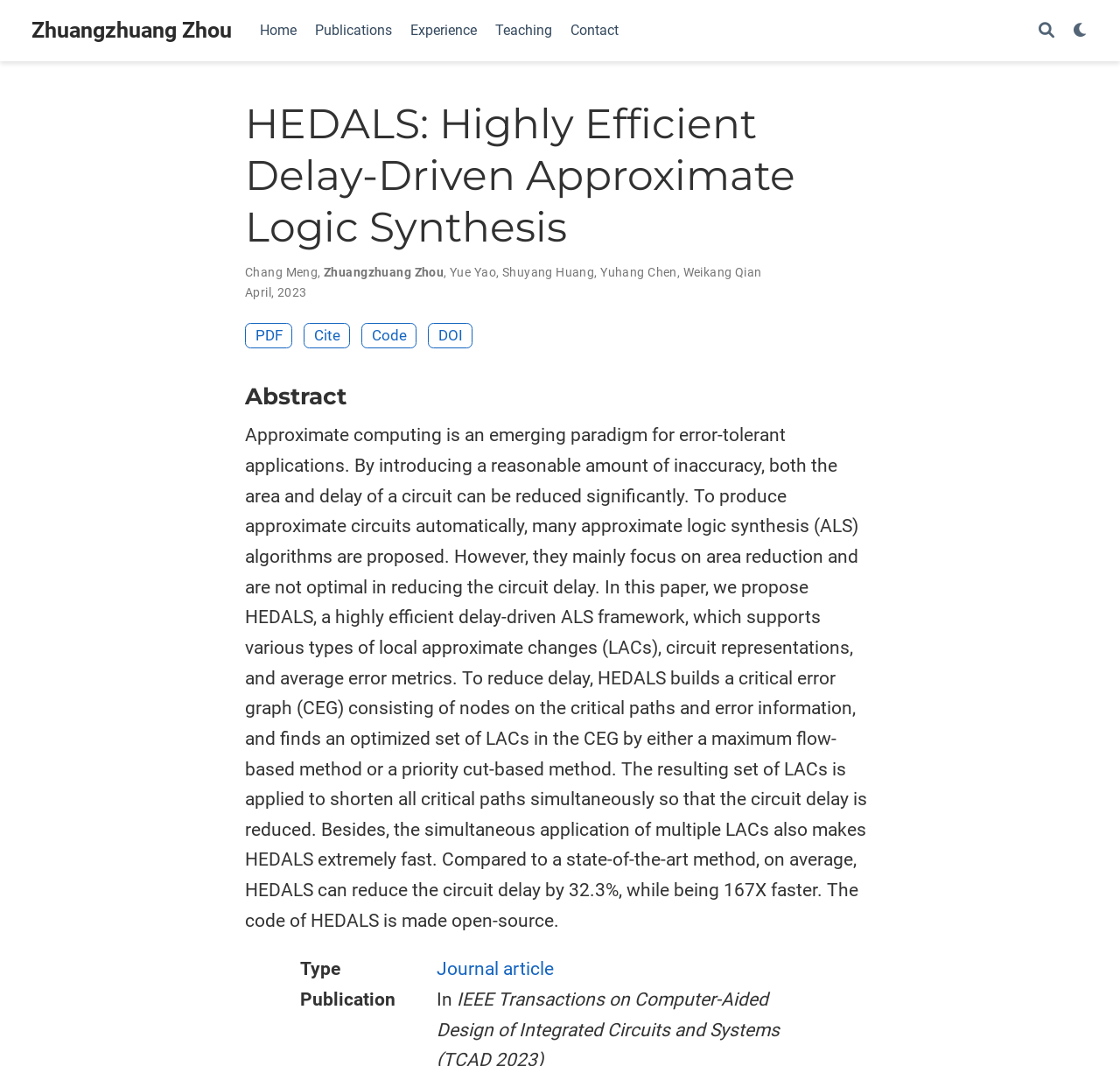What is the purpose of HEDALS?
Based on the screenshot, respond with a single word or phrase.

Reduce circuit delay